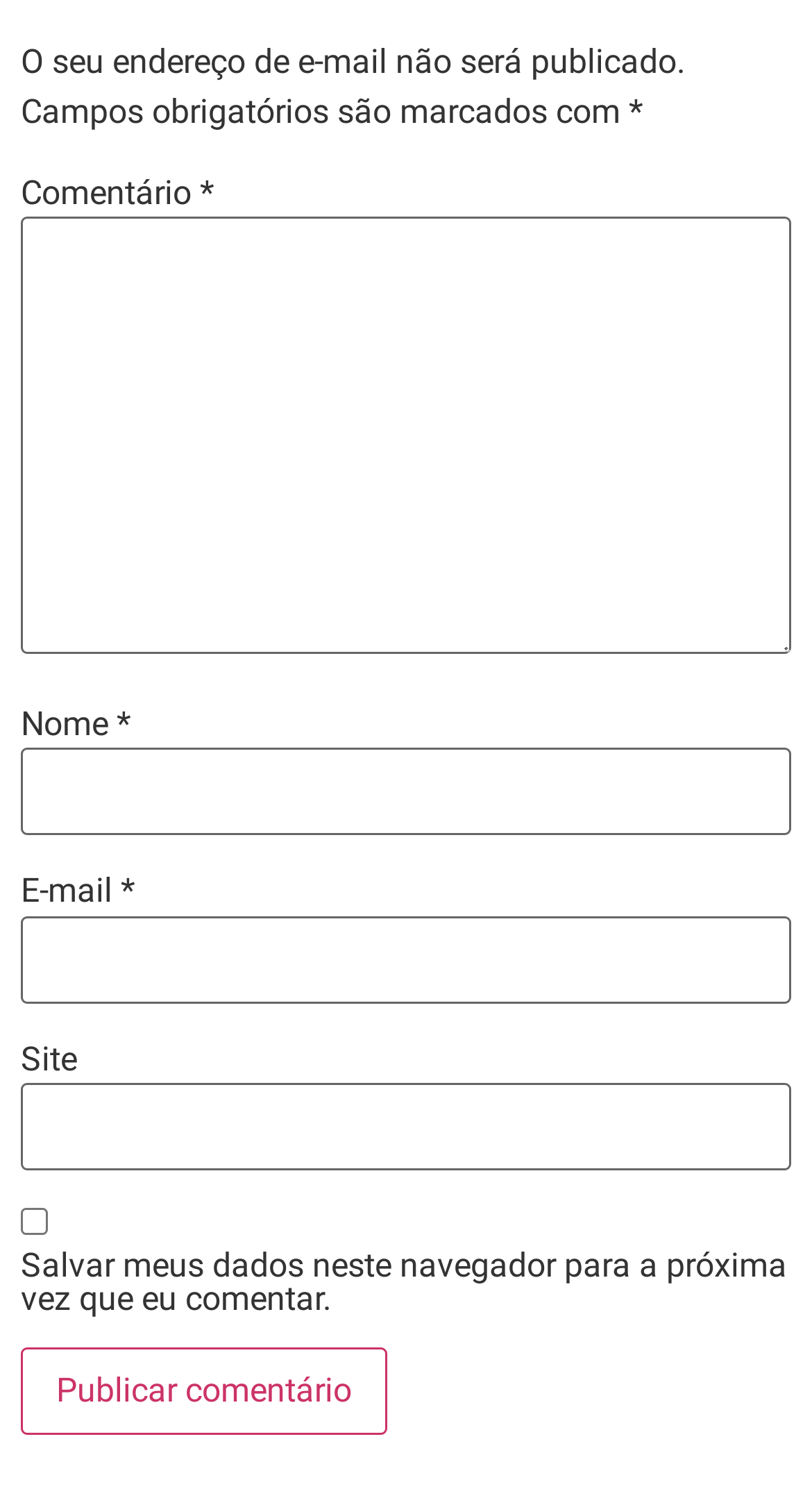Using a single word or phrase, answer the following question: 
How many static text elements are there?

5